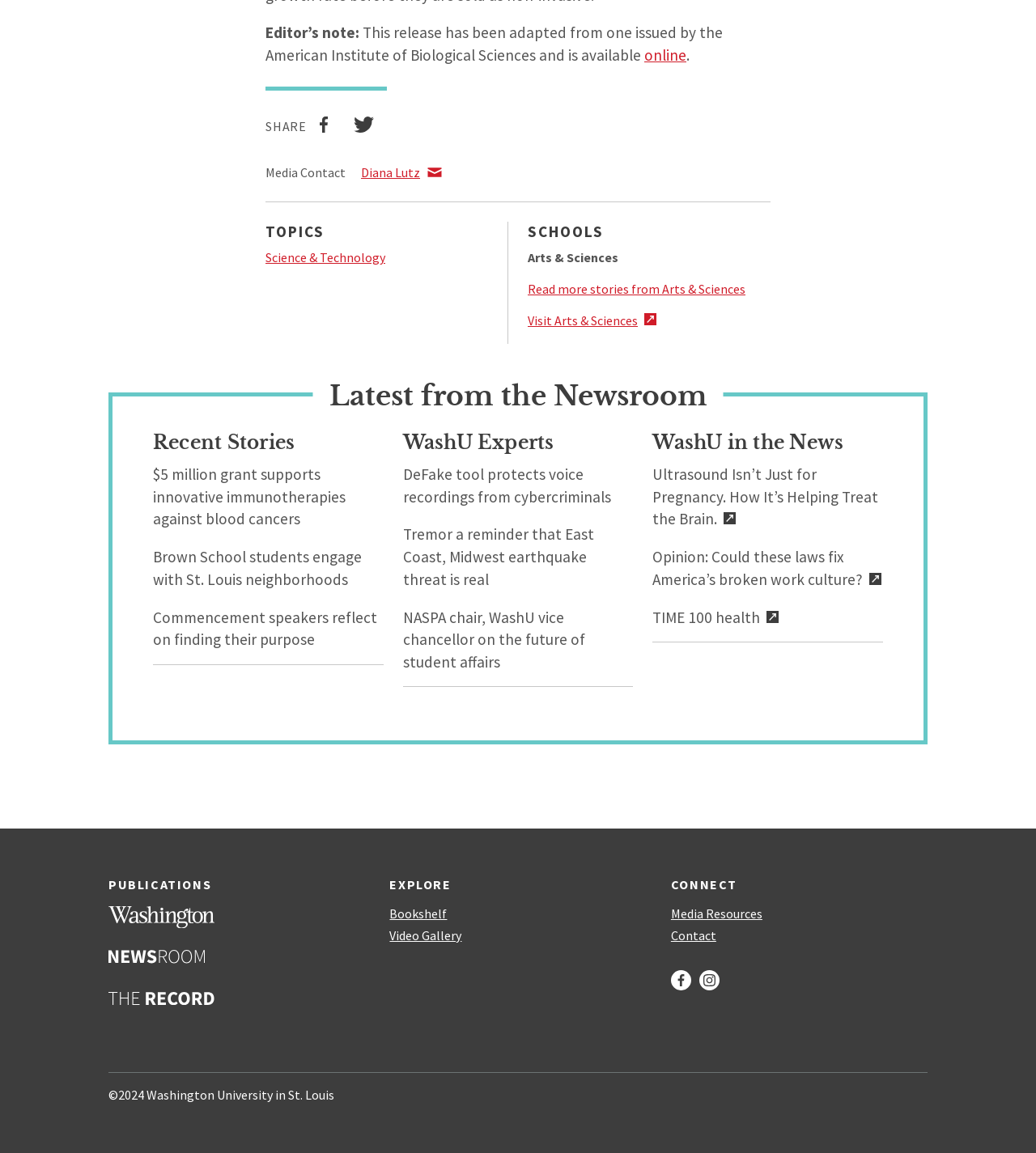Can you find the bounding box coordinates for the element that needs to be clicked to execute this instruction: "Read more stories from Arts & Sciences"? The coordinates should be given as four float numbers between 0 and 1, i.e., [left, top, right, bottom].

[0.509, 0.244, 0.72, 0.258]